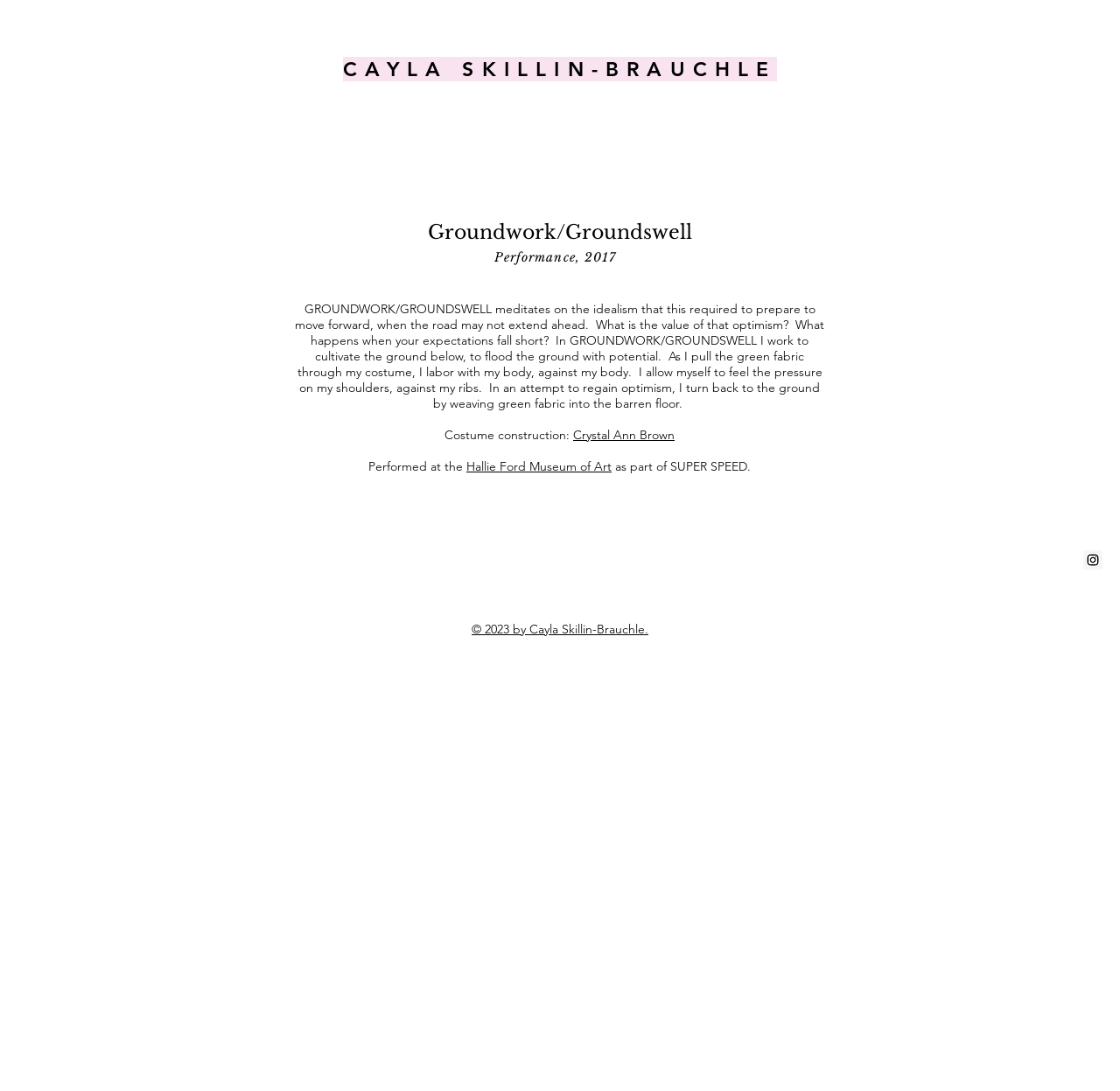Offer a detailed explanation of the webpage layout and contents.

The webpage is about Cayla Skillin-Brauchle's artwork, specifically a performance piece called "Groundwork/Groundswell". At the top of the page, there is a heading with the artist's name, Cayla Skillin-Brauchle, which is also a link. Below this, there is a social bar with an Instagram link, accompanied by an Instagram icon.

The main content of the page is divided into two sections. The top section has a heading "Groundwork/Groundswell" and a subheading "Performance, 2017". Below this, there is a paragraph of text that describes the artwork, which is a meditation on idealism and optimism. The text is quite lengthy and provides a detailed description of the performance.

To the right of the paragraph, there are two lines of text, one indicating that the costume construction was done by Crystal Ann Brown, and the other stating that the performance was held at the Hallie Ford Museum of Art as part of an event called SUPER SPEED.

At the bottom of the page, there is a copyright notice stating "© 2023 by Cayla Skillin-Brauchle."